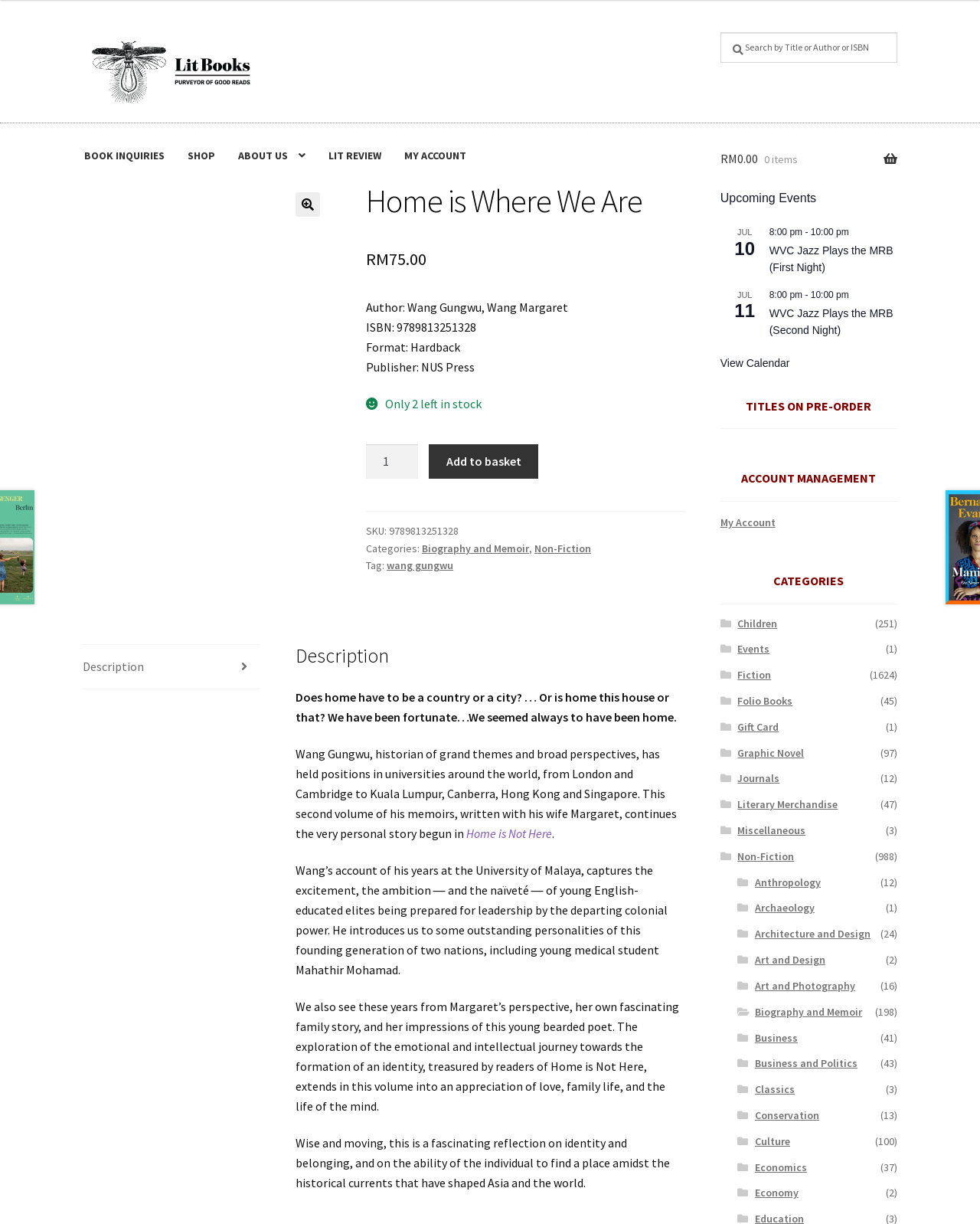Please specify the bounding box coordinates of the clickable region to carry out the following instruction: "Add to basket". The coordinates should be four float numbers between 0 and 1, in the format [left, top, right, bottom].

[0.437, 0.363, 0.549, 0.391]